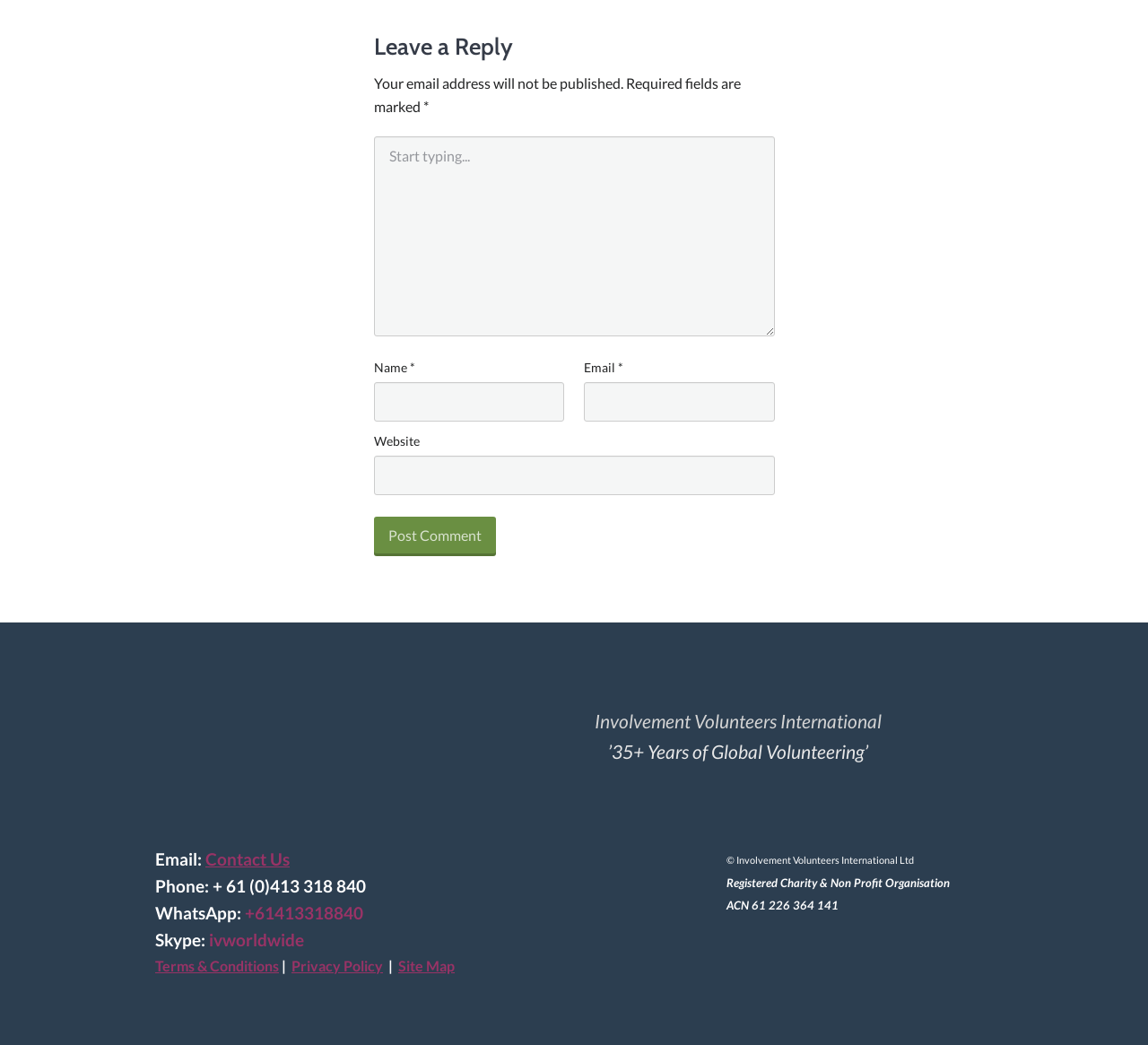What is the phone number provided on the webpage?
From the screenshot, provide a brief answer in one word or phrase.

+ 61 (0)413 318 840